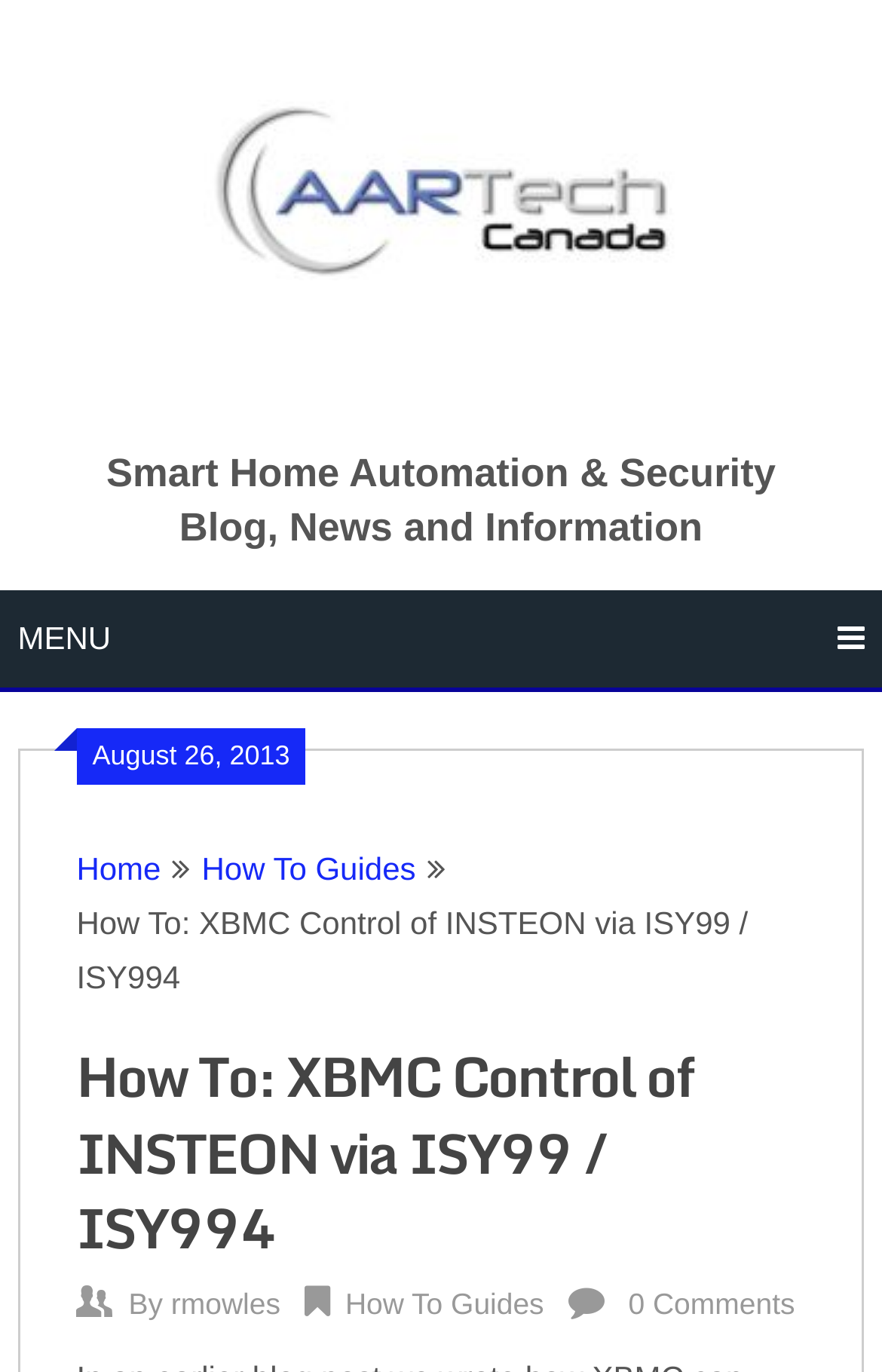Generate the main heading text from the webpage.

How To: XBMC Control of INSTEON via ISY99 / ISY994